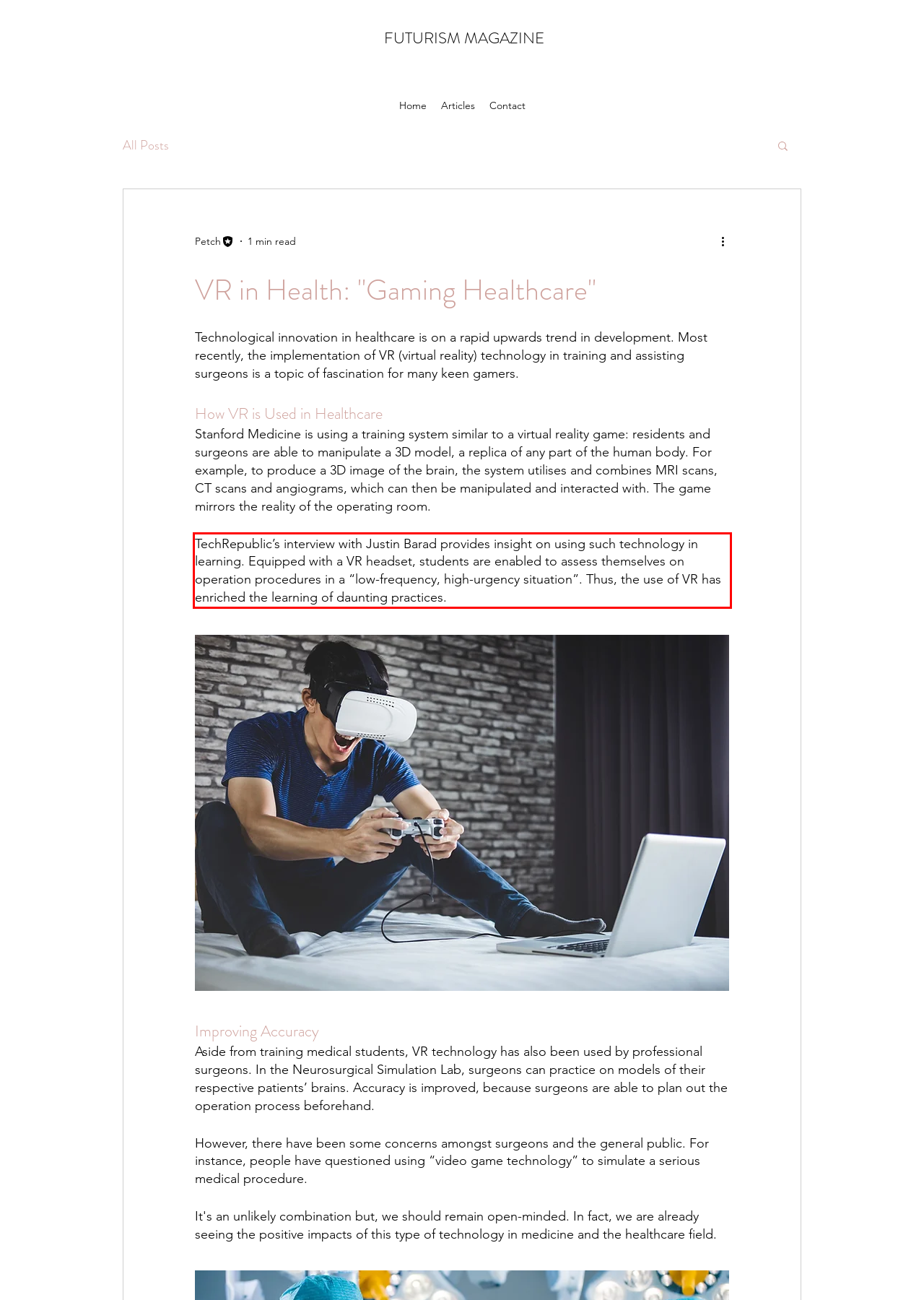Identify the text inside the red bounding box in the provided webpage screenshot and transcribe it.

TechRepublic’s interview with Justin Barad provides insight on using such technology in learning. Equipped with a VR headset, students are enabled to assess themselves on operation procedures in a “low-frequency, high-urgency situation”. Thus, the use of VR has enriched the learning of daunting practices.